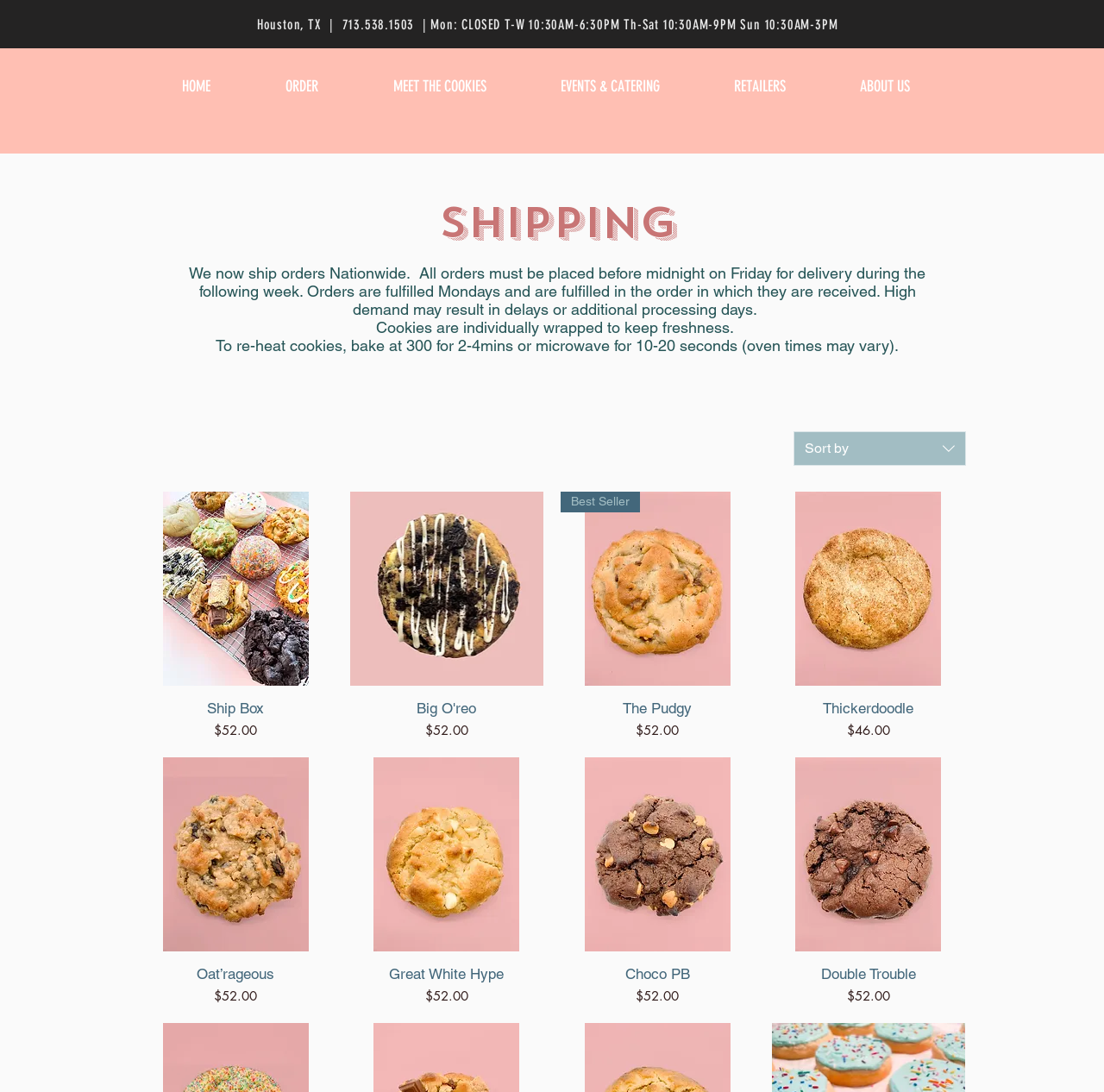Highlight the bounding box coordinates of the region I should click on to meet the following instruction: "Sort the products by a specific criterion".

[0.719, 0.395, 0.875, 0.427]